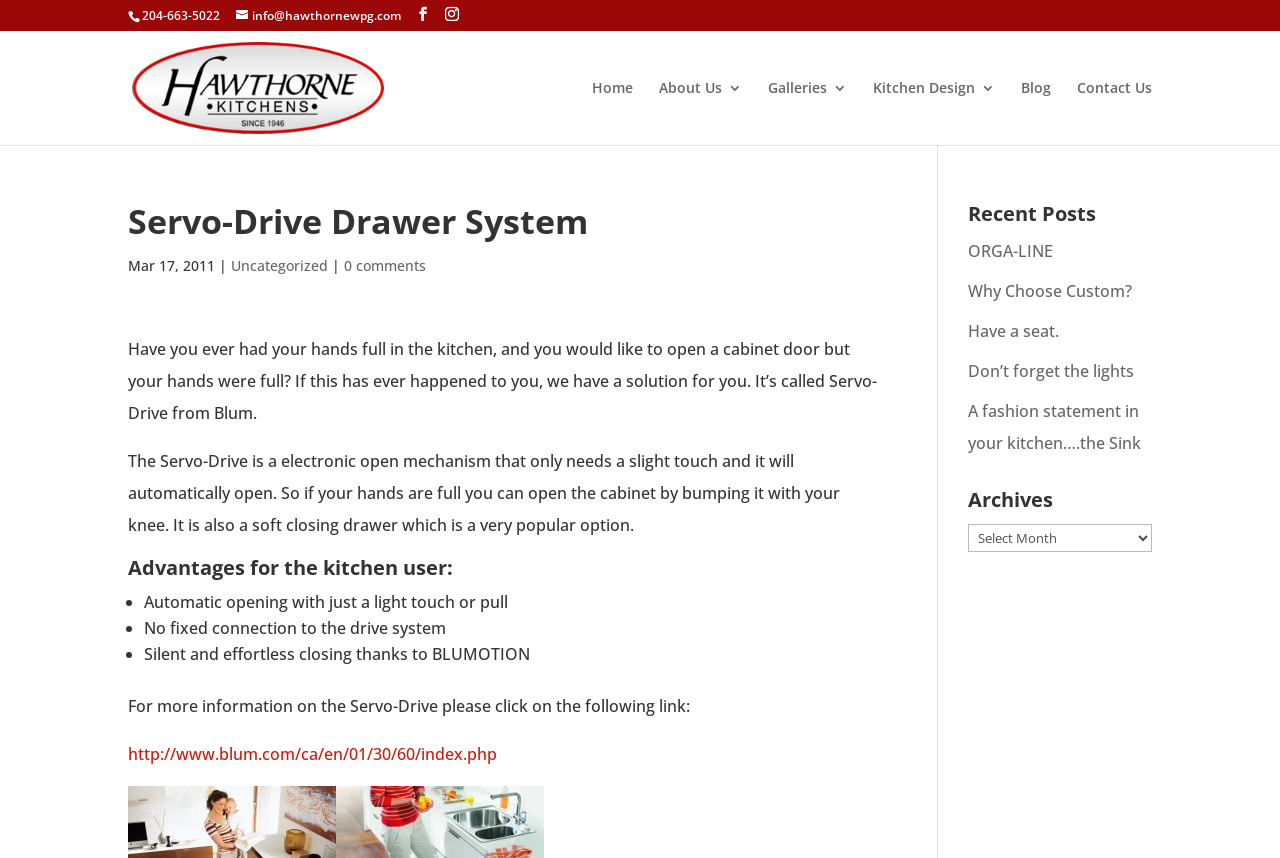Can you find and provide the main heading text of this webpage?

Servo-Drive Drawer System